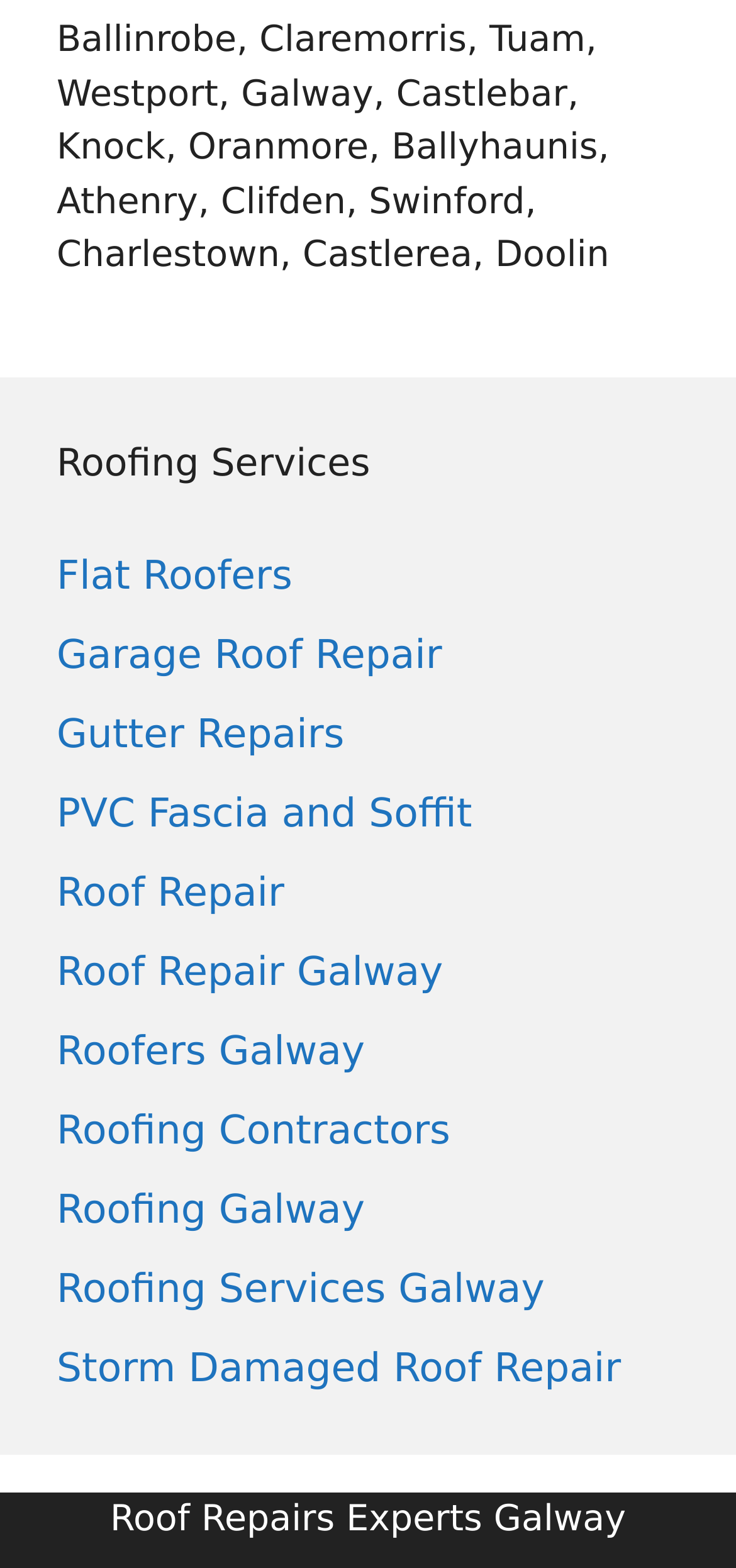How many links are related to Galway?
Refer to the screenshot and answer in one word or phrase.

4